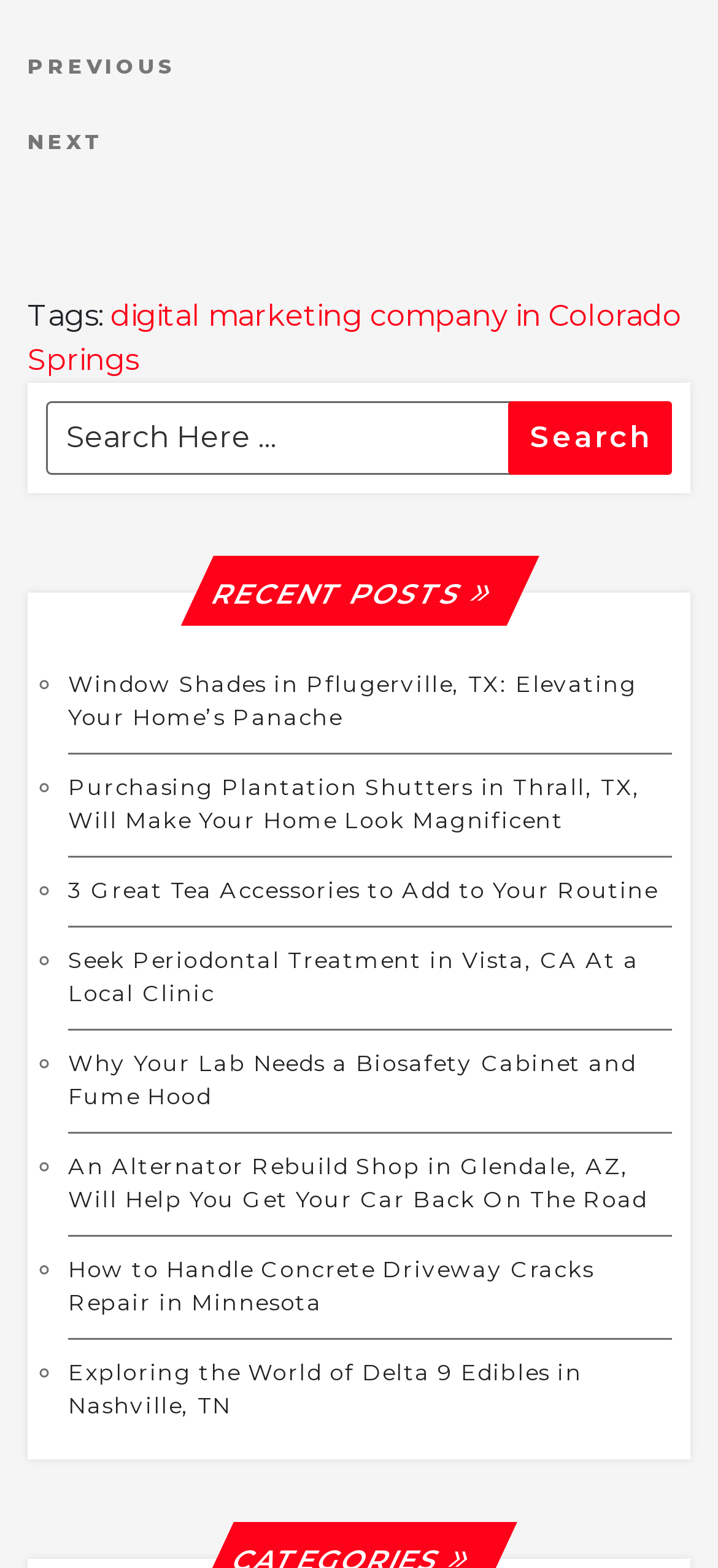Find the bounding box coordinates corresponding to the UI element with the description: "Next PostNext". The coordinates should be formatted as [left, top, right, bottom], with values as floats between 0 and 1.

[0.038, 0.08, 0.962, 0.1]